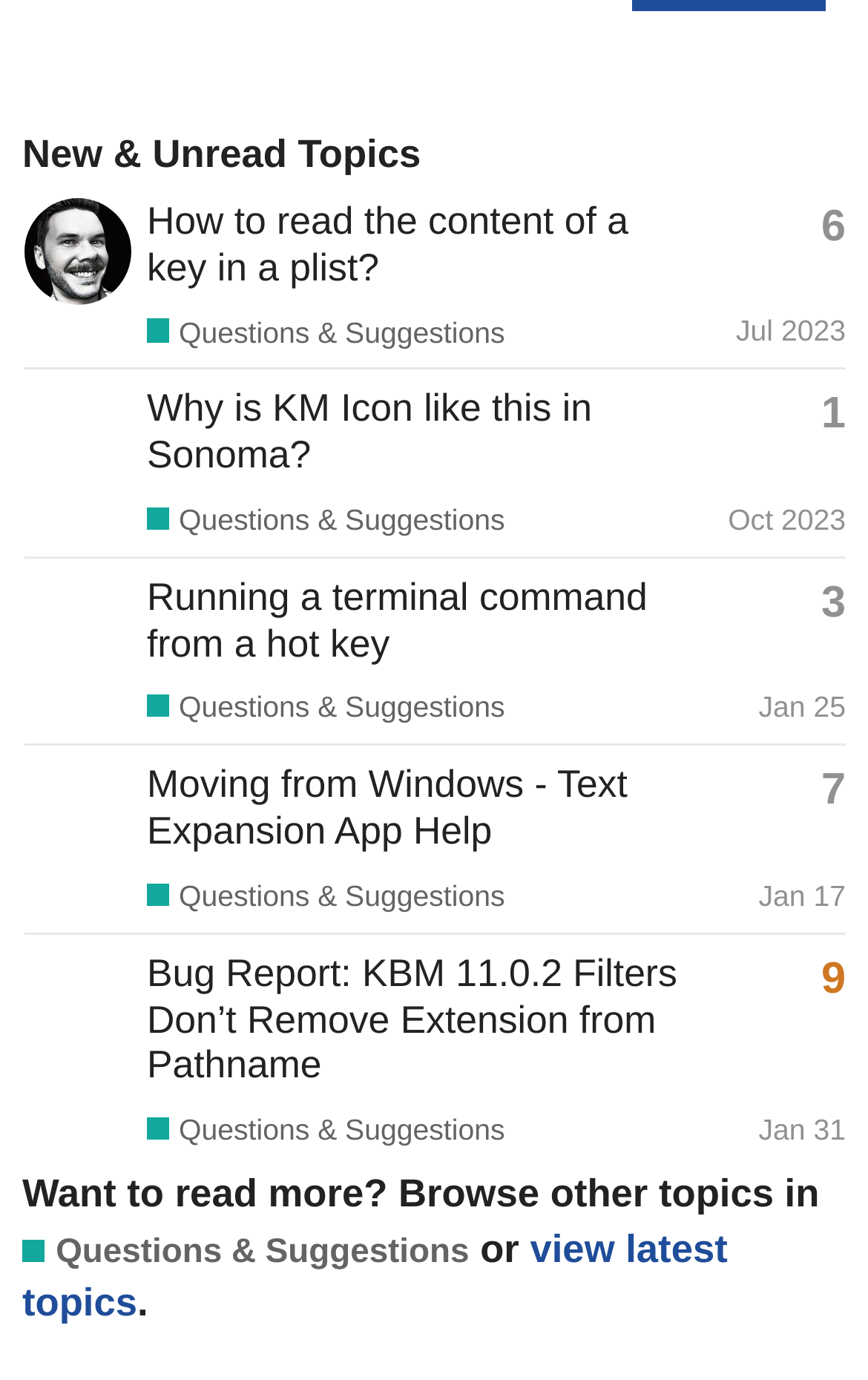How many topics are listed on this page?
Answer the question using a single word or phrase, according to the image.

5